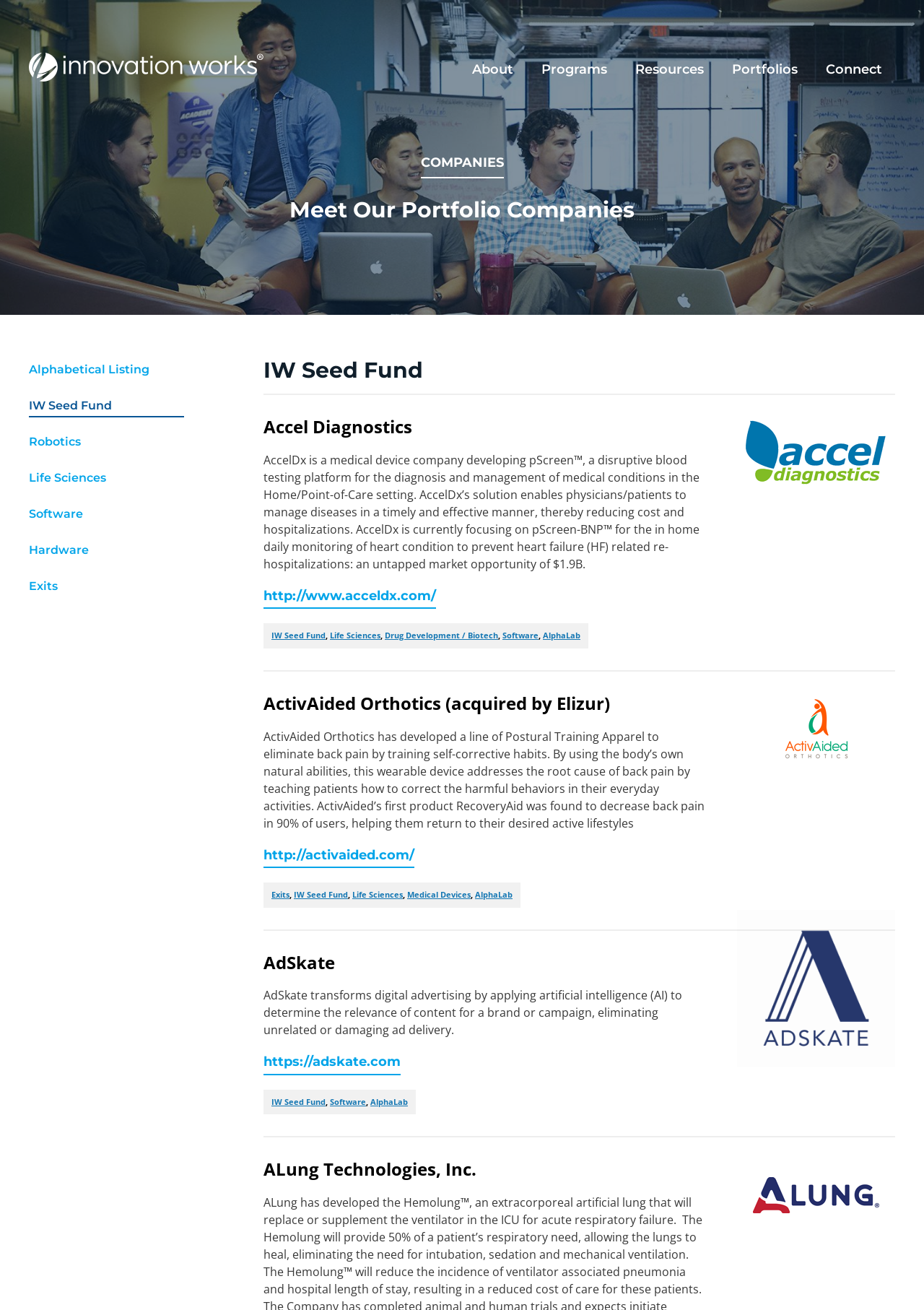What is the name of the organization?
Could you answer the question with a detailed and thorough explanation?

The name of the organization can be found in the top-left corner of the webpage, where it is written as 'IW Seed Fund - Innovation Works'. This is also the title of the webpage.